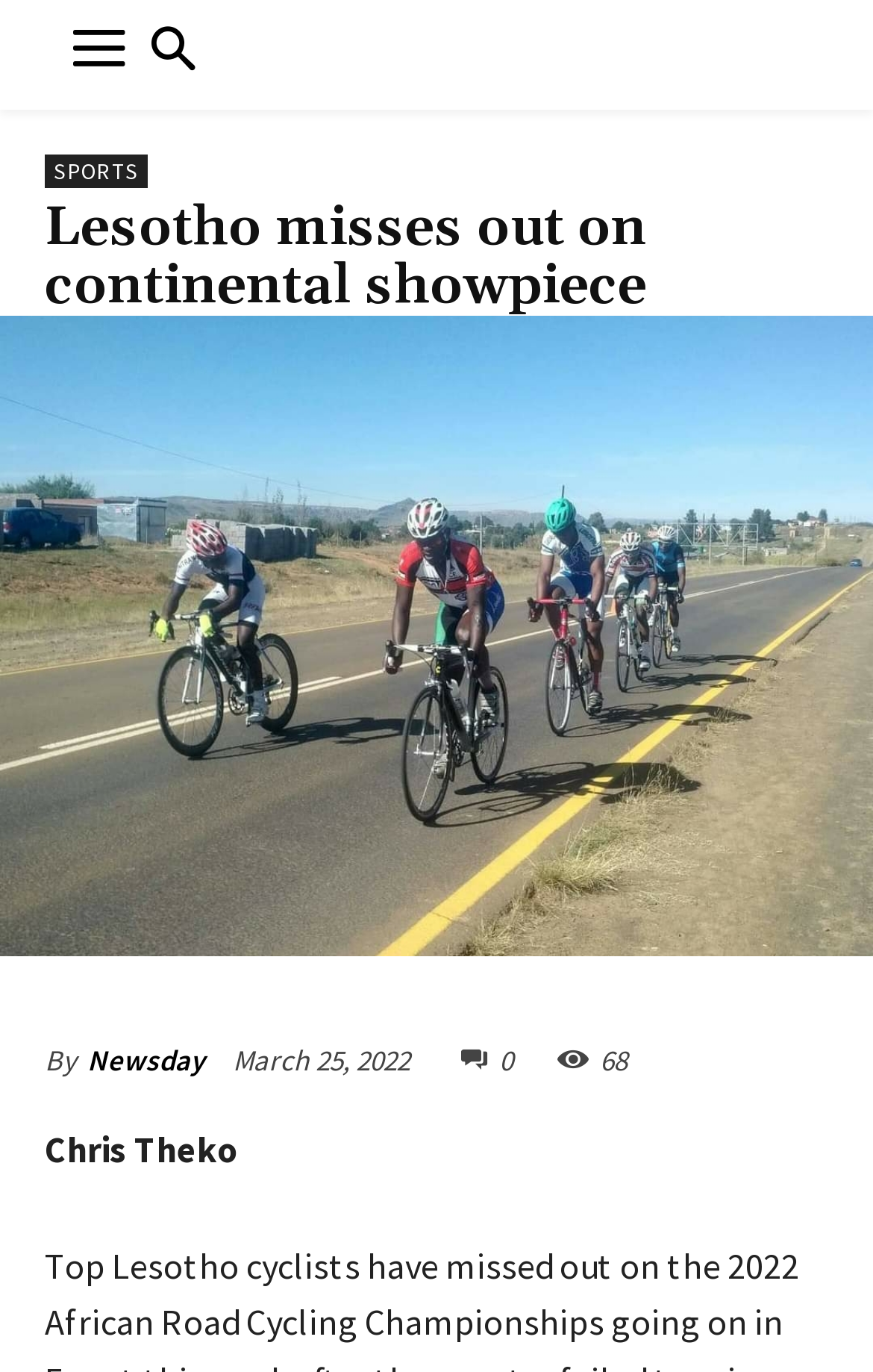Who is the author of the news?
Please look at the screenshot and answer in one word or a short phrase.

Chris Theko